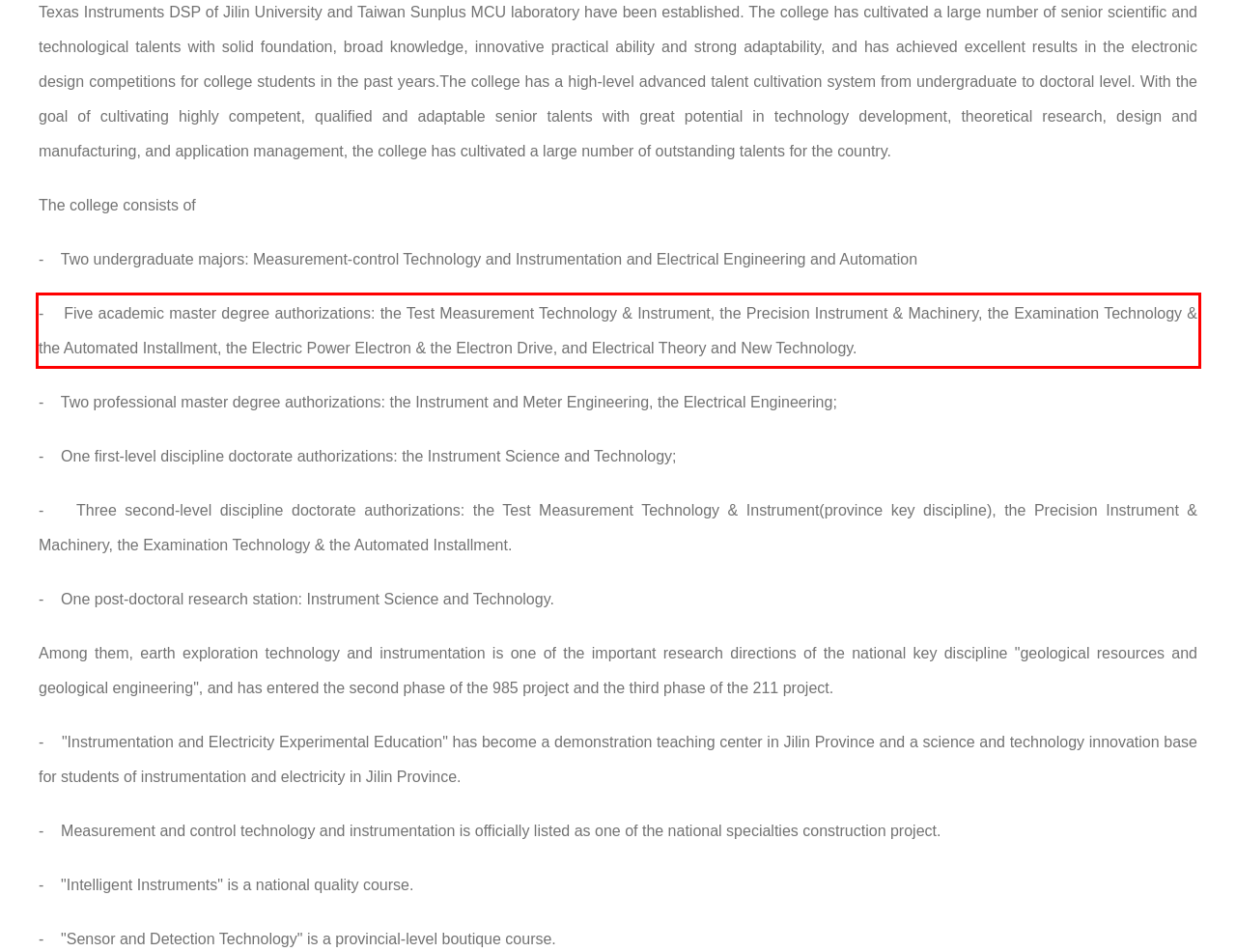Identify the text within the red bounding box on the webpage screenshot and generate the extracted text content.

- Five academic master degree authorizations: the Test Measurement Technology & Instrument, the Precision Instrument & Machinery, the Examination Technology & the Automated Installment, the Electric Power Electron & the Electron Drive, and Electrical Theory and New Technology.